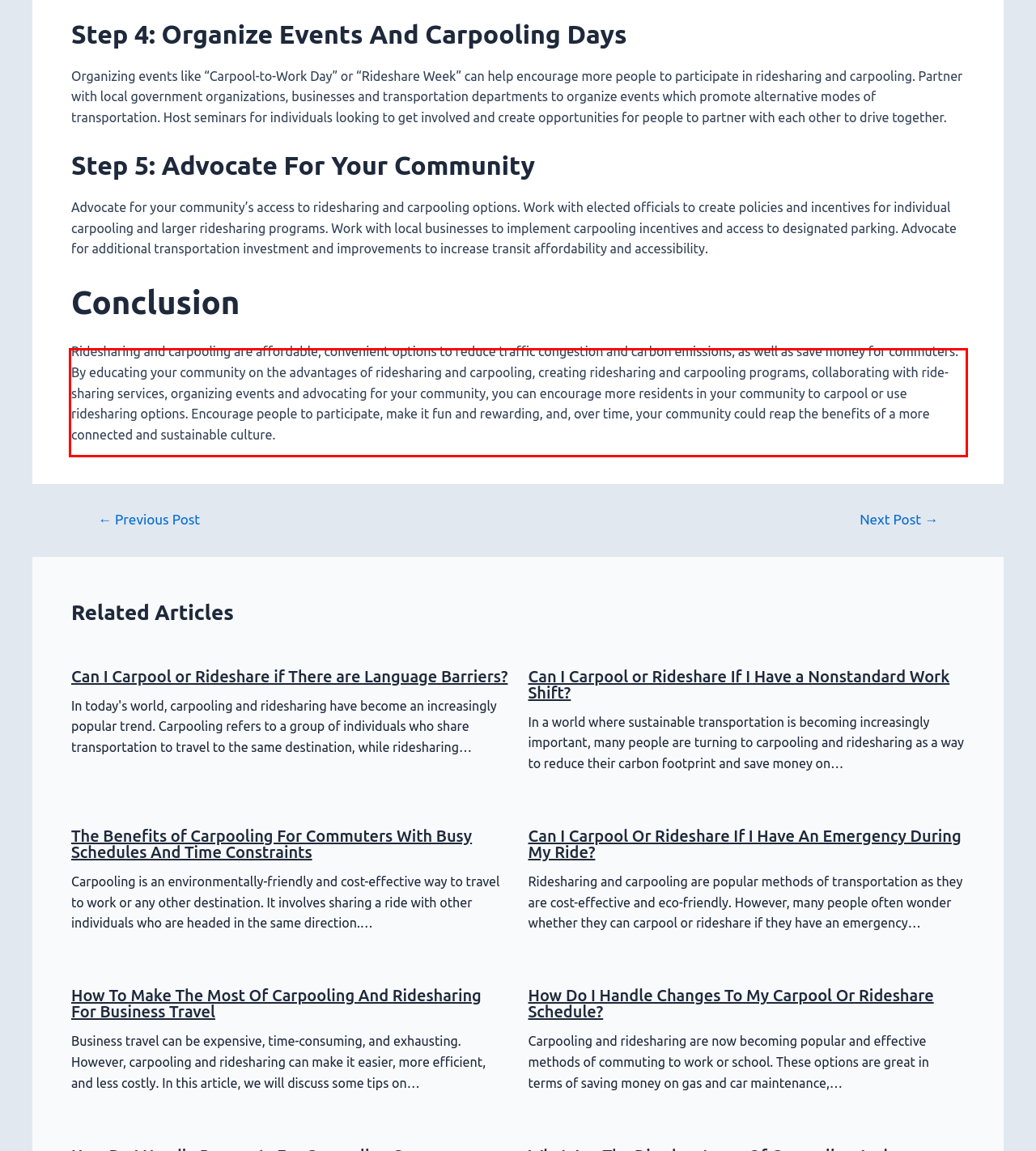You are provided with a screenshot of a webpage containing a red bounding box. Please extract the text enclosed by this red bounding box.

Ridesharing and carpooling are affordable, convenient options to reduce traffic congestion and carbon emissions, as well as save money for commuters. By educating your community on the advantages of ridesharing and carpooling, creating ridesharing and carpooling programs, collaborating with ride-sharing services, organizing events and advocating for your community, you can encourage more residents in your community to carpool or use ridesharing options. Encourage people to participate, make it fun and rewarding, and, over time, your community could reap the benefits of a more connected and sustainable culture.